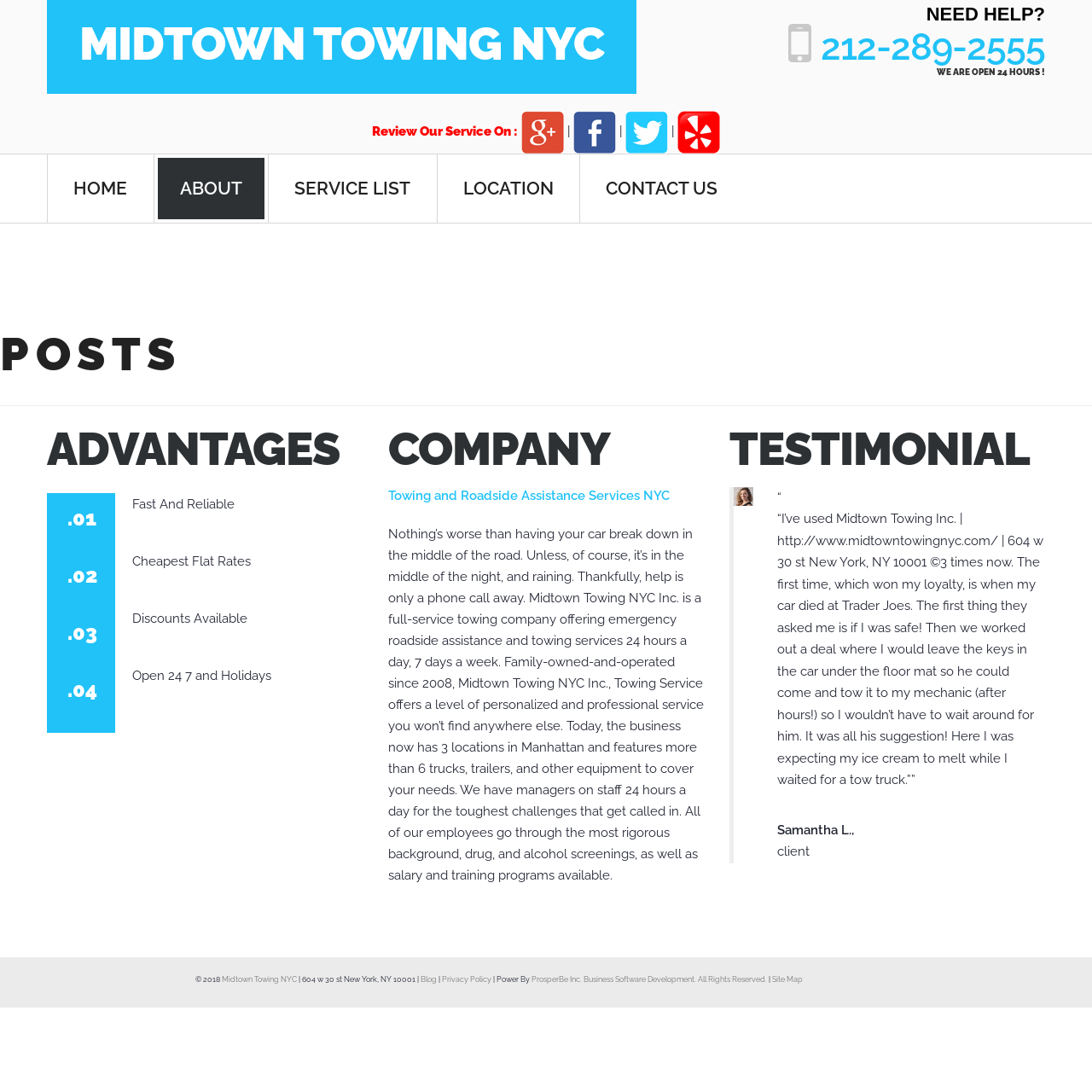From the element description: "Service List", extract the bounding box coordinates of the UI element. The coordinates should be expressed as four float numbers between 0 and 1, in the order [left, top, right, bottom].

[0.249, 0.145, 0.396, 0.201]